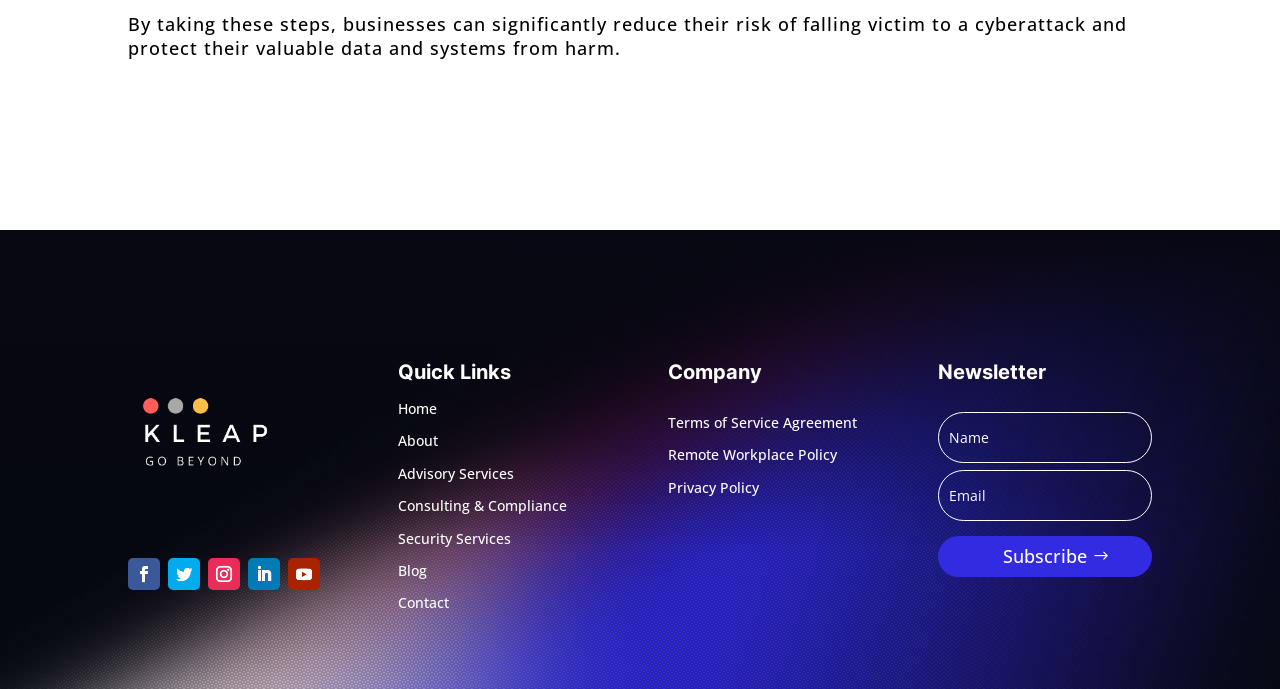What is the main topic of this webpage?
Using the image provided, answer with just one word or phrase.

Cybersecurity